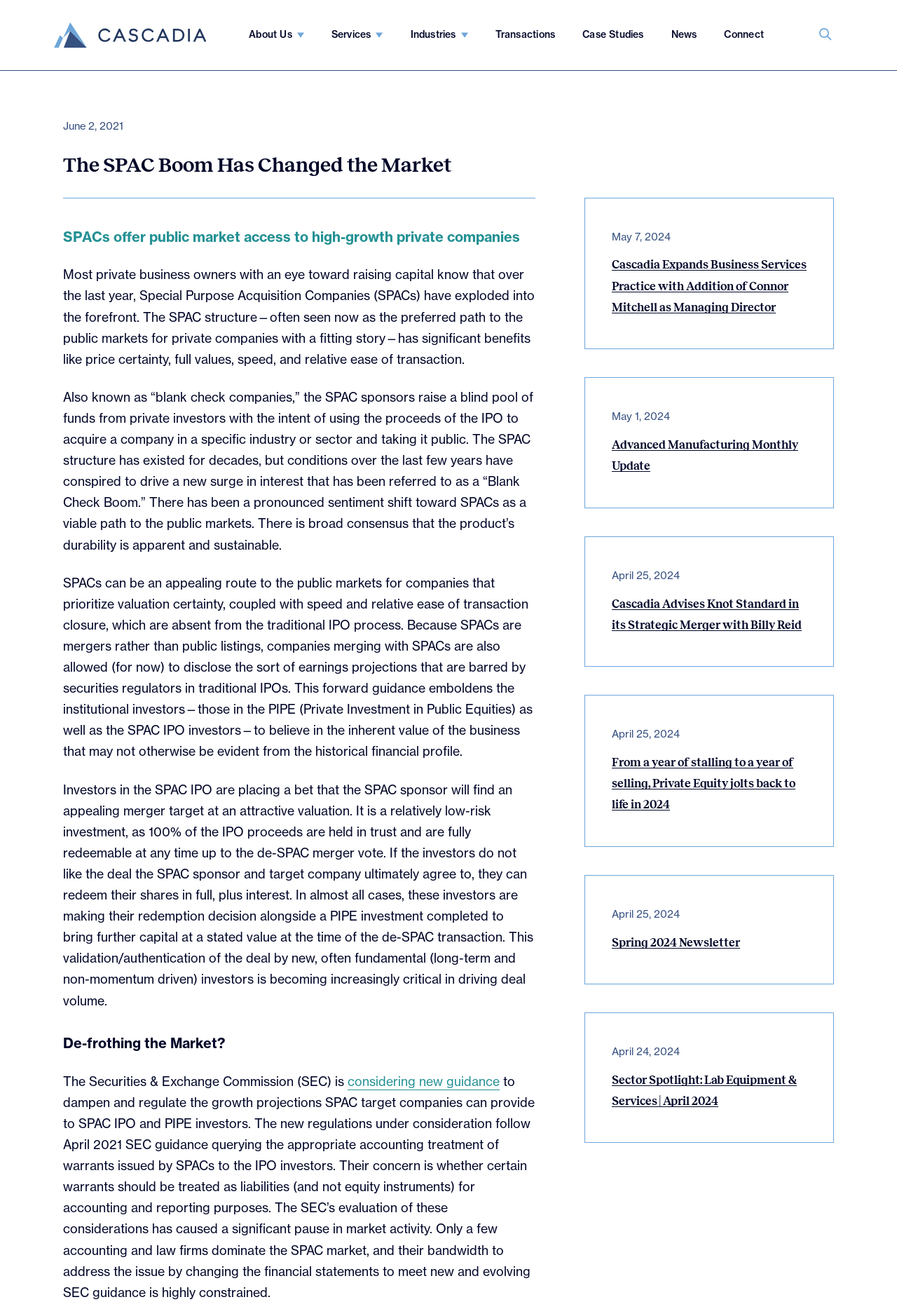Locate the bounding box of the user interface element based on this description: "parent_node: Skip to Main Content".

[0.899, 0.013, 0.94, 0.041]